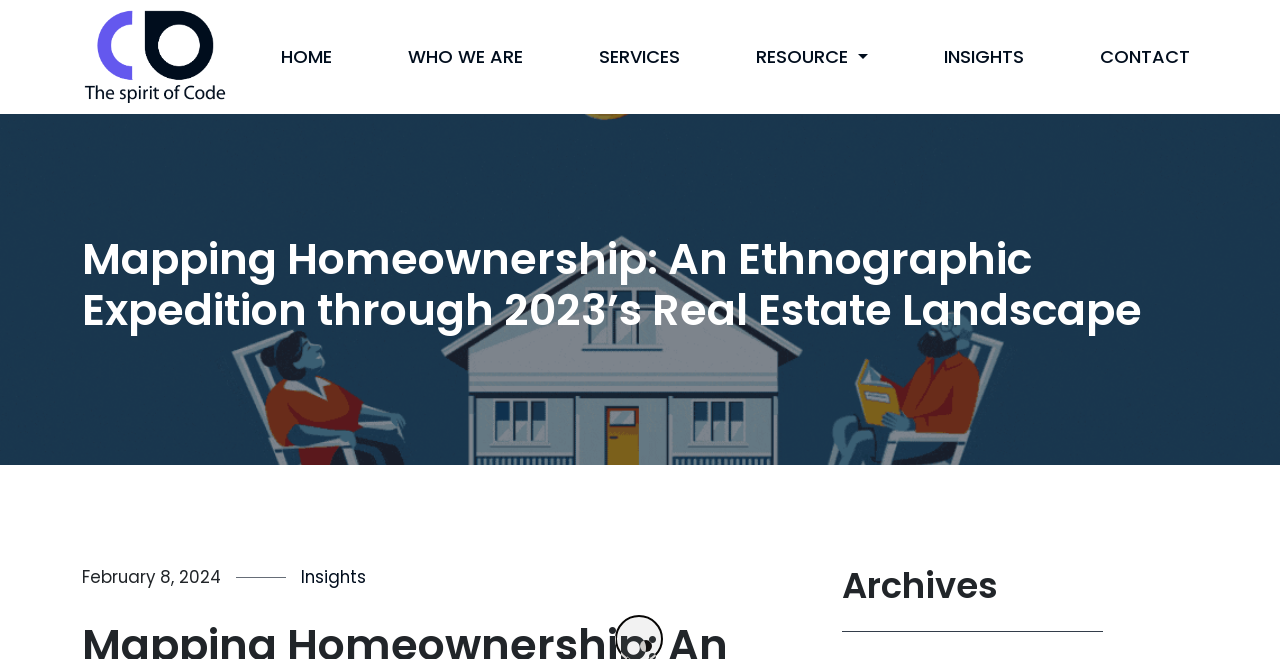Identify the bounding box for the described UI element: "Services".

[0.462, 0.054, 0.538, 0.119]